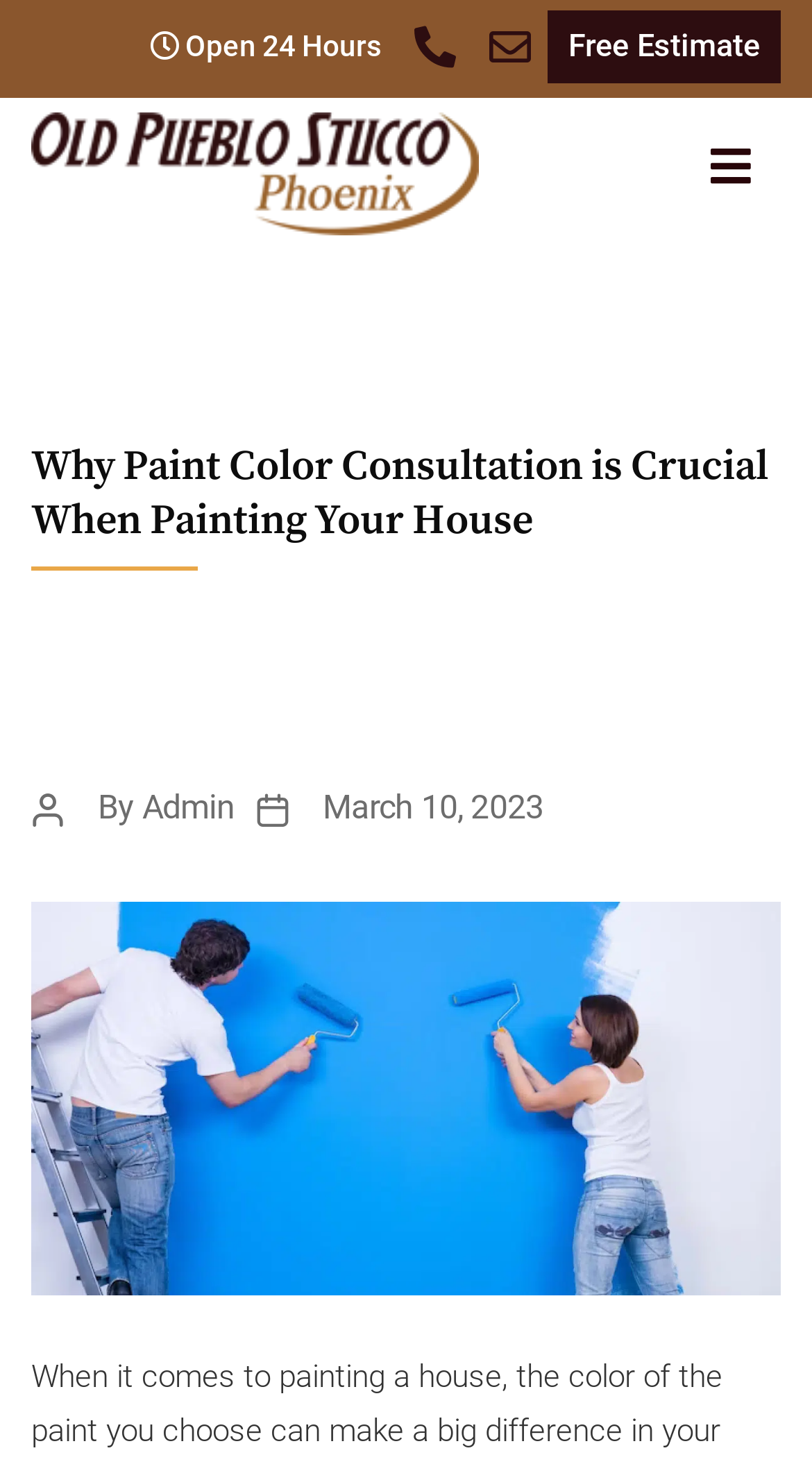Using the information in the image, could you please answer the following question in detail:
What is the topic of the article?

The topic of the article can be determined by reading the heading 'Why Paint Color Consultation is Crucial When Painting Your House' which is a prominent element on the webpage.